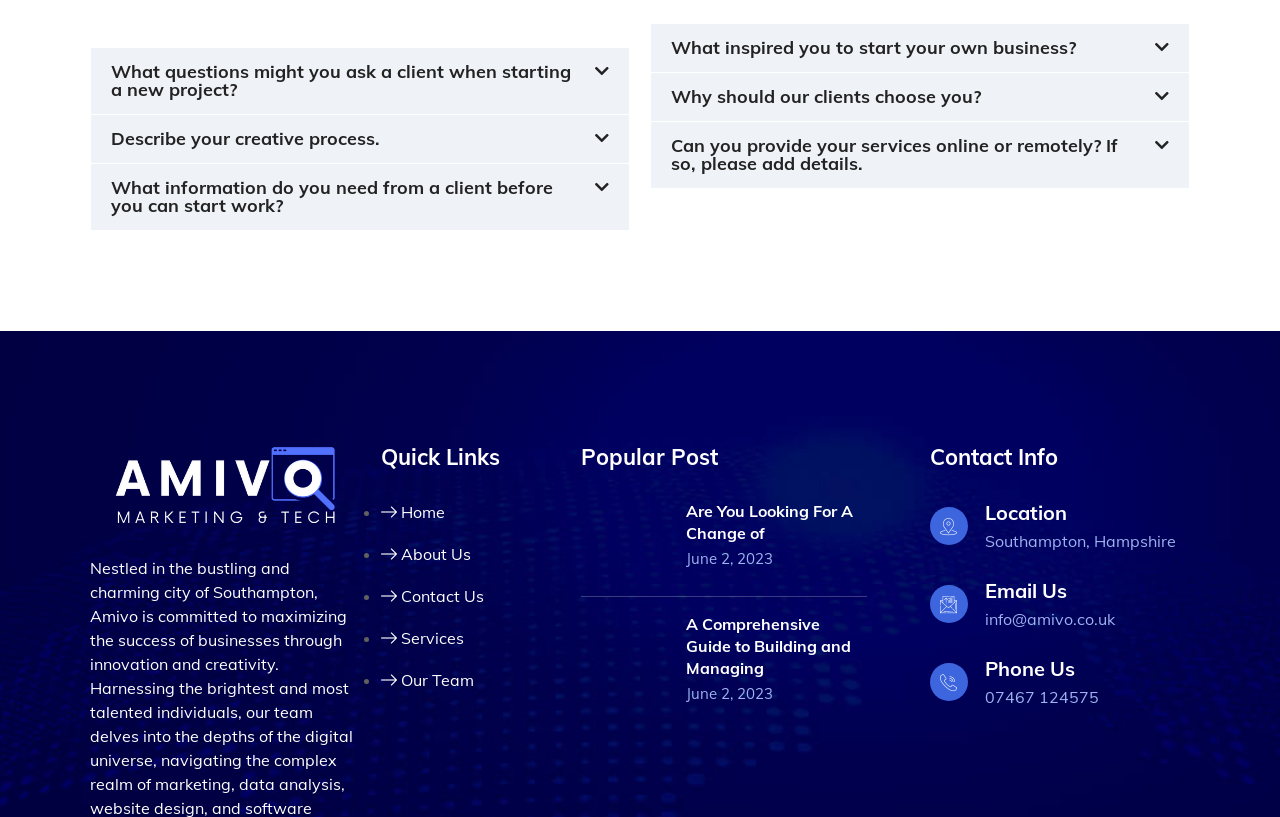How many links are under the 'Quick Links' section?
Please use the image to provide a one-word or short phrase answer.

Five links